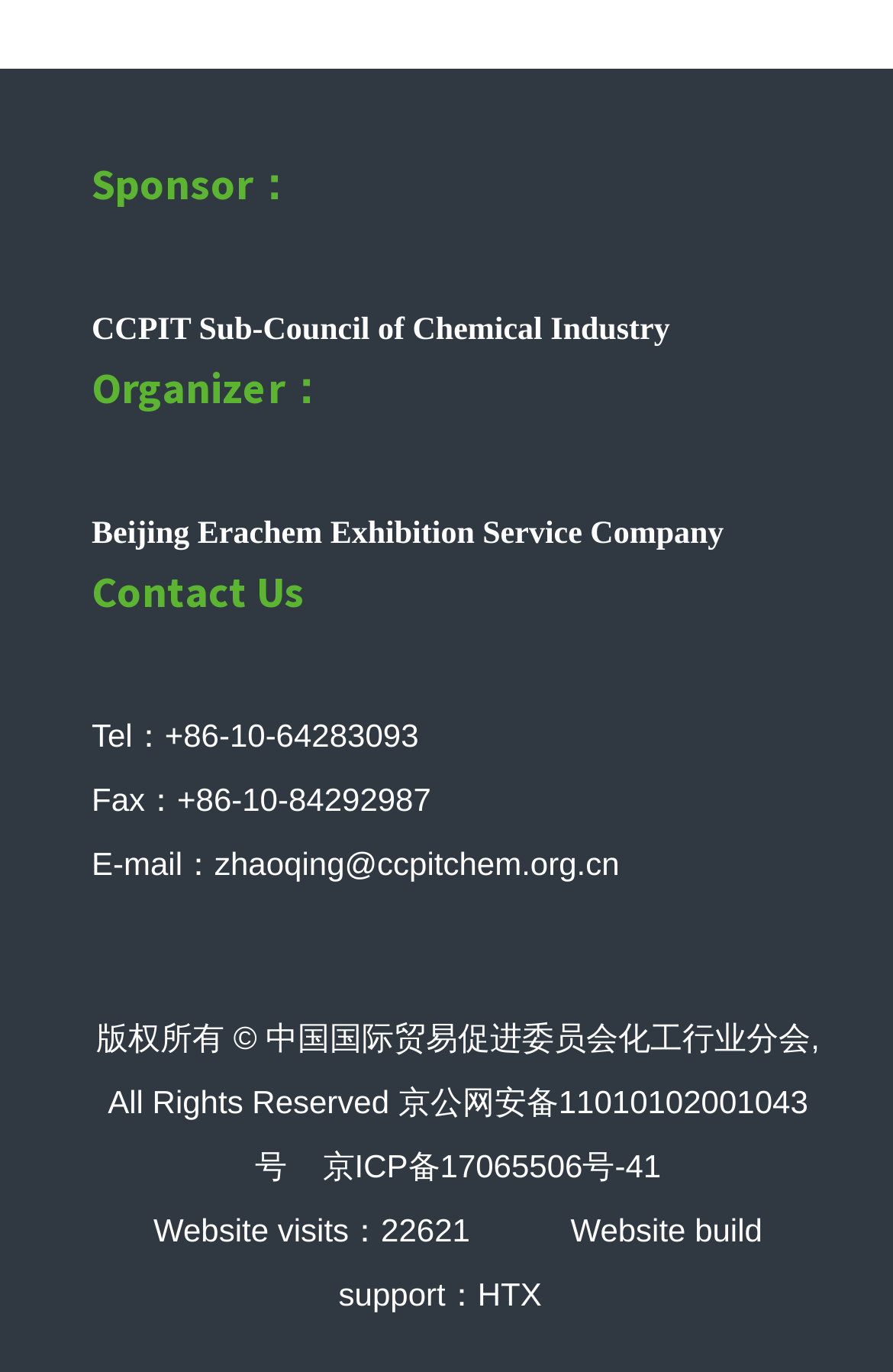What is the fax number for contact?
Examine the webpage screenshot and provide an in-depth answer to the question.

The contact information is listed in the 'Contact Us' section. The fax number is specified as '+86-10-84292987'.